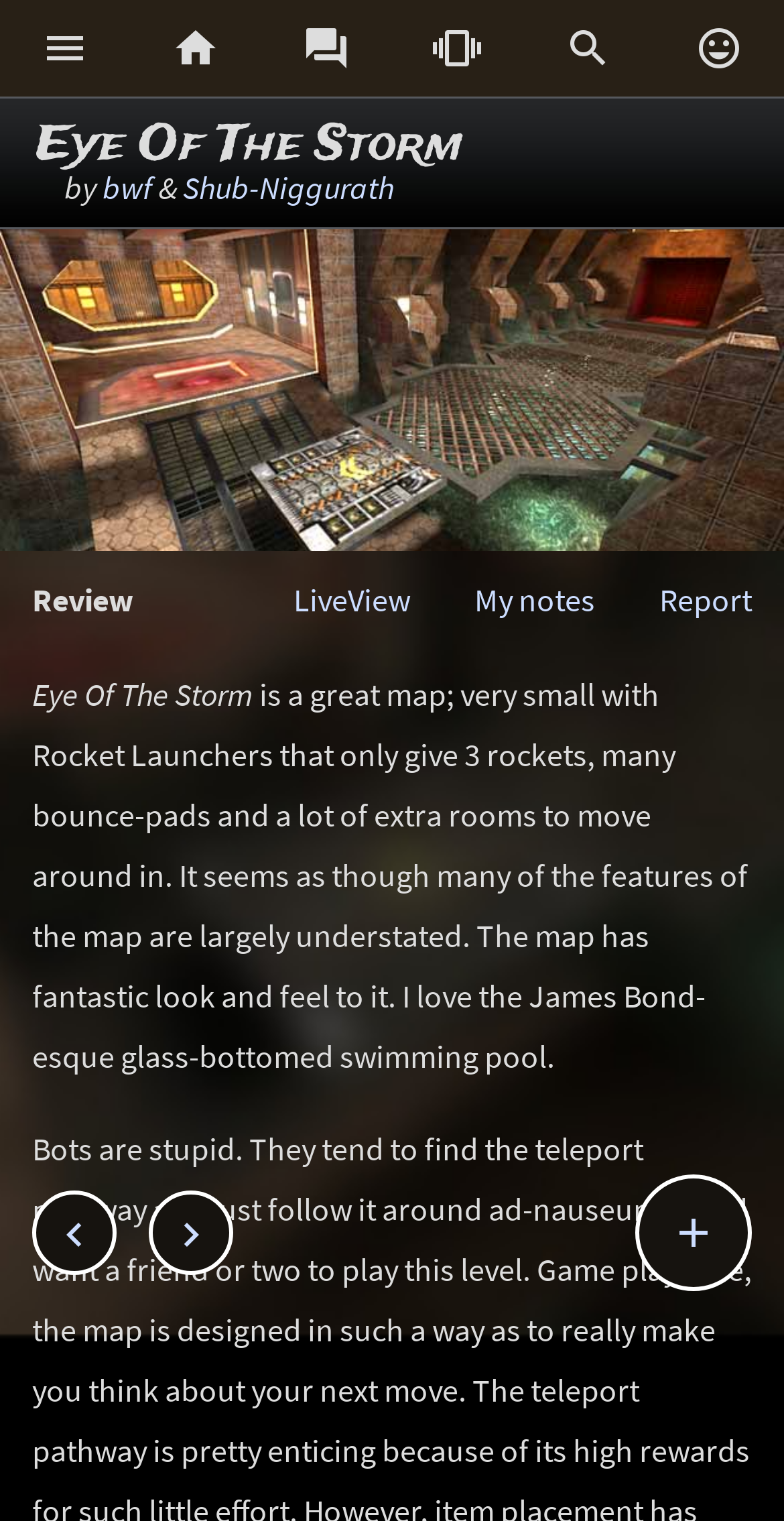Please locate the bounding box coordinates of the element that needs to be clicked to achieve the following instruction: "Go to My notes". The coordinates should be four float numbers between 0 and 1, i.e., [left, top, right, bottom].

[0.605, 0.381, 0.759, 0.407]